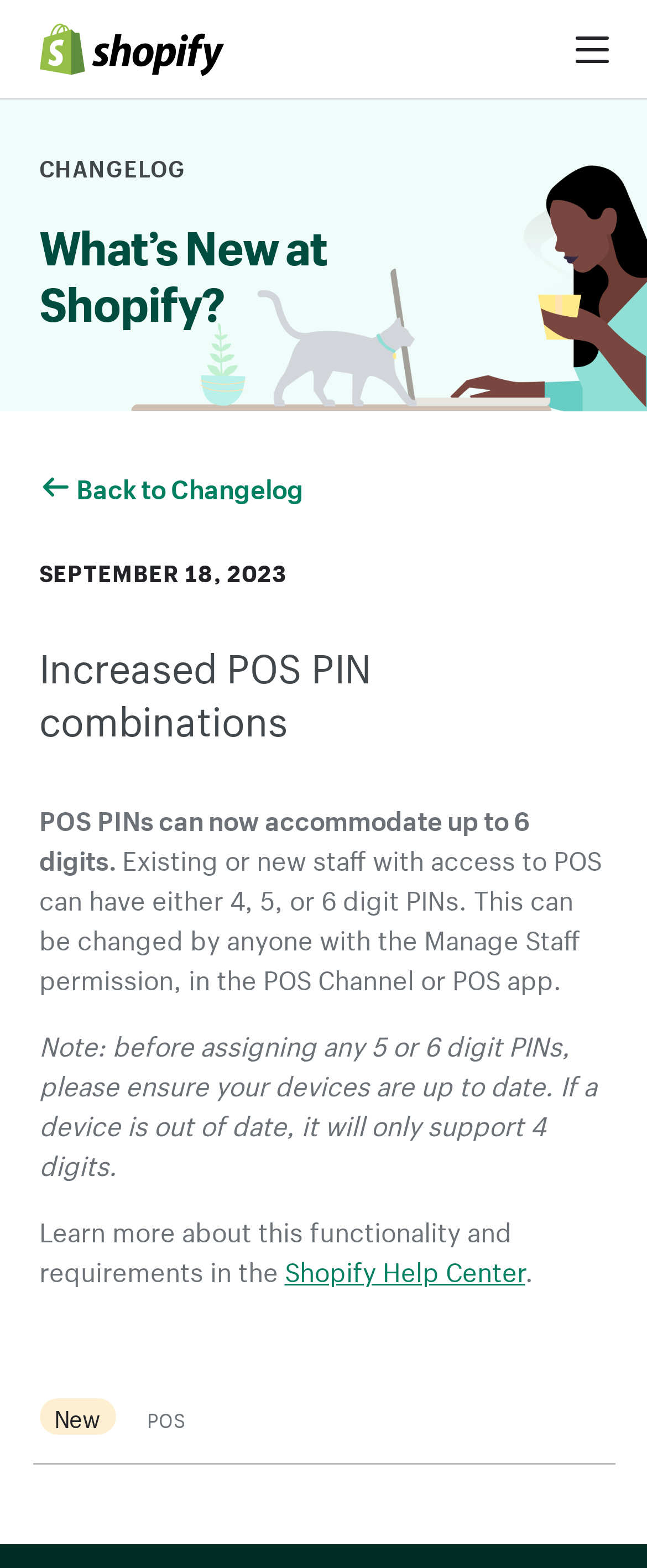For the given element description Shopify, determine the bounding box coordinates of the UI element. The coordinates should follow the format (top-left x, top-left y, bottom-right x, bottom-right y) and be within the range of 0 to 1.

[0.06, 0.014, 0.345, 0.048]